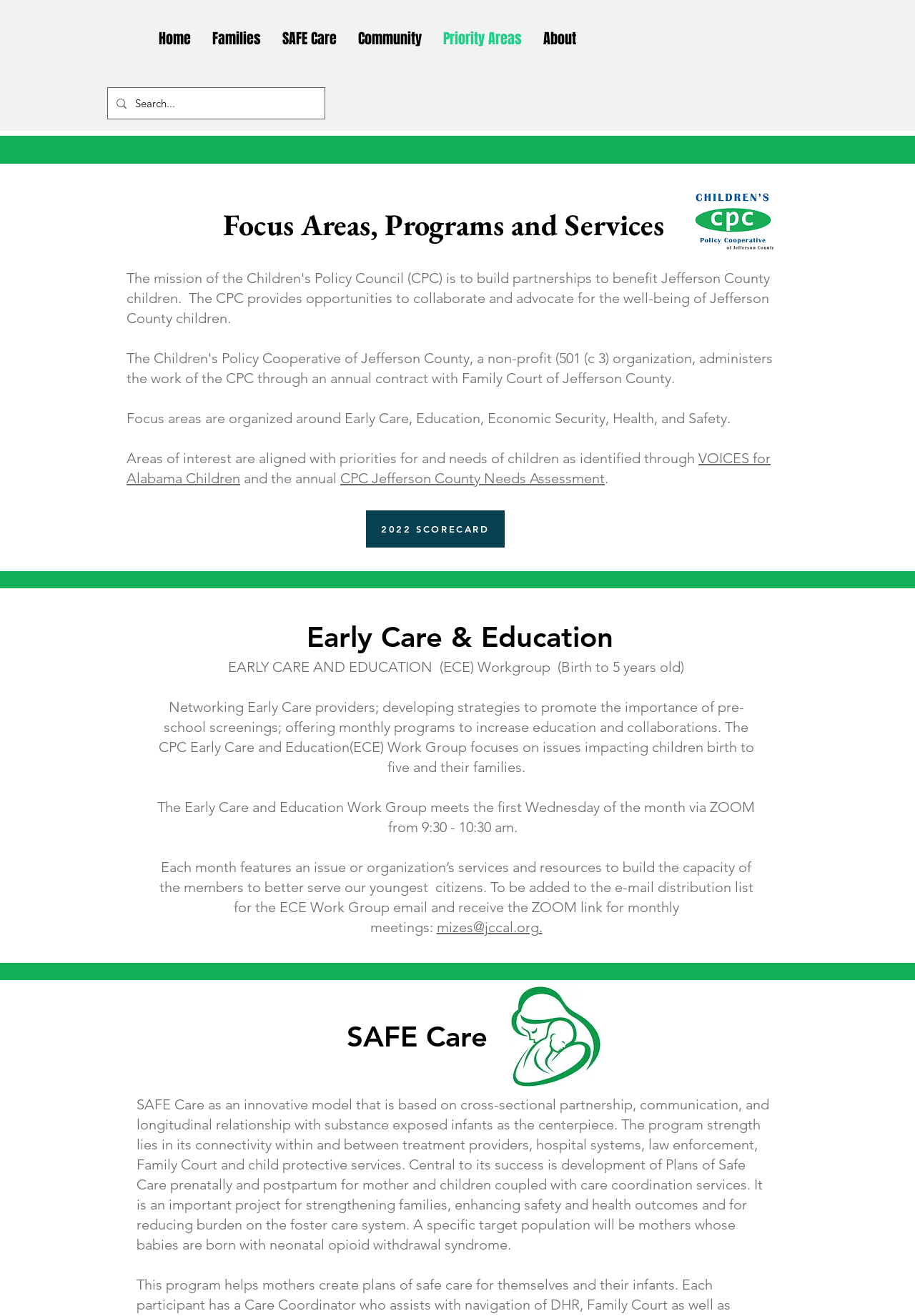Please determine the bounding box coordinates for the element with the description: "Families".

[0.22, 0.02, 0.297, 0.039]